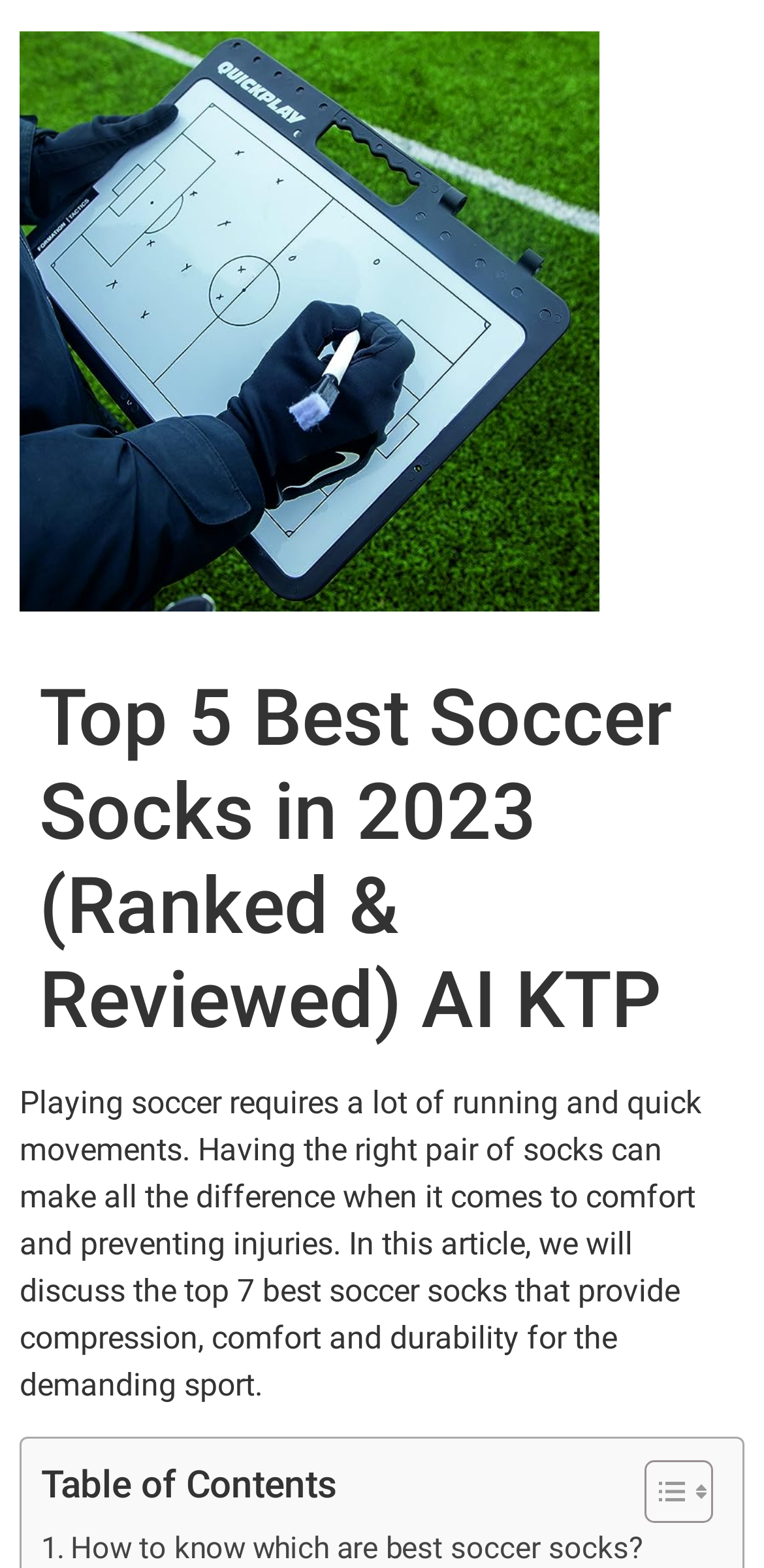What is the purpose of the soccer socks discussed in the article?
Based on the image, answer the question with a single word or brief phrase.

Comfort and preventing injuries